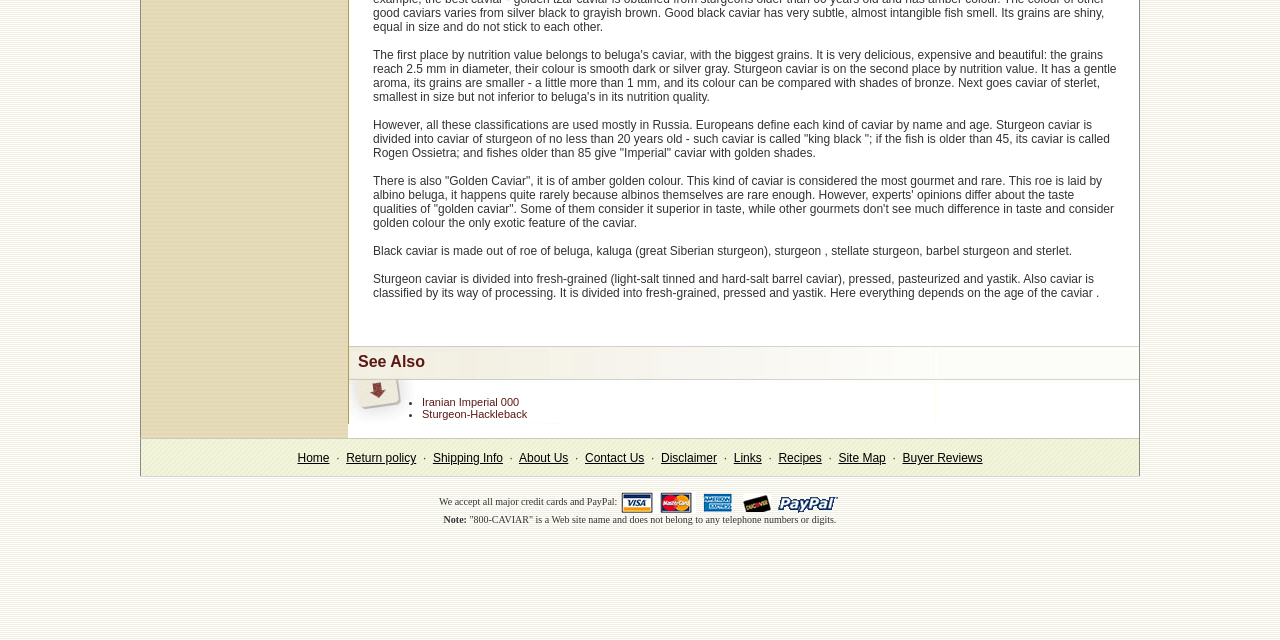Given the element description Recipes, specify the bounding box coordinates of the corresponding UI element in the format (top-left x, top-left y, bottom-right x, bottom-right y). All values must be between 0 and 1.

[0.608, 0.705, 0.642, 0.727]